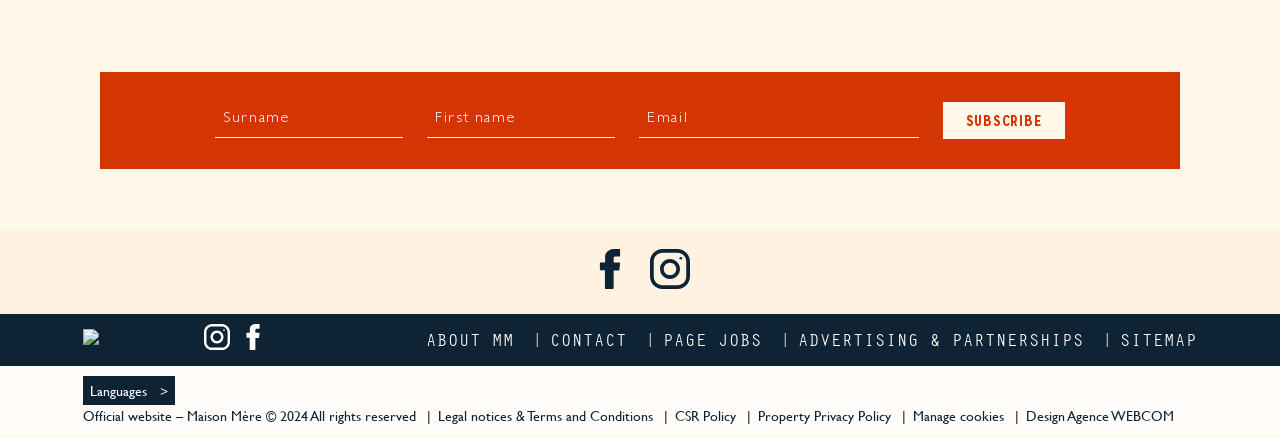Can you specify the bounding box coordinates of the area that needs to be clicked to fulfill the following instruction: "Learn more about Chorionic Villus Sampling (CVS)"?

None